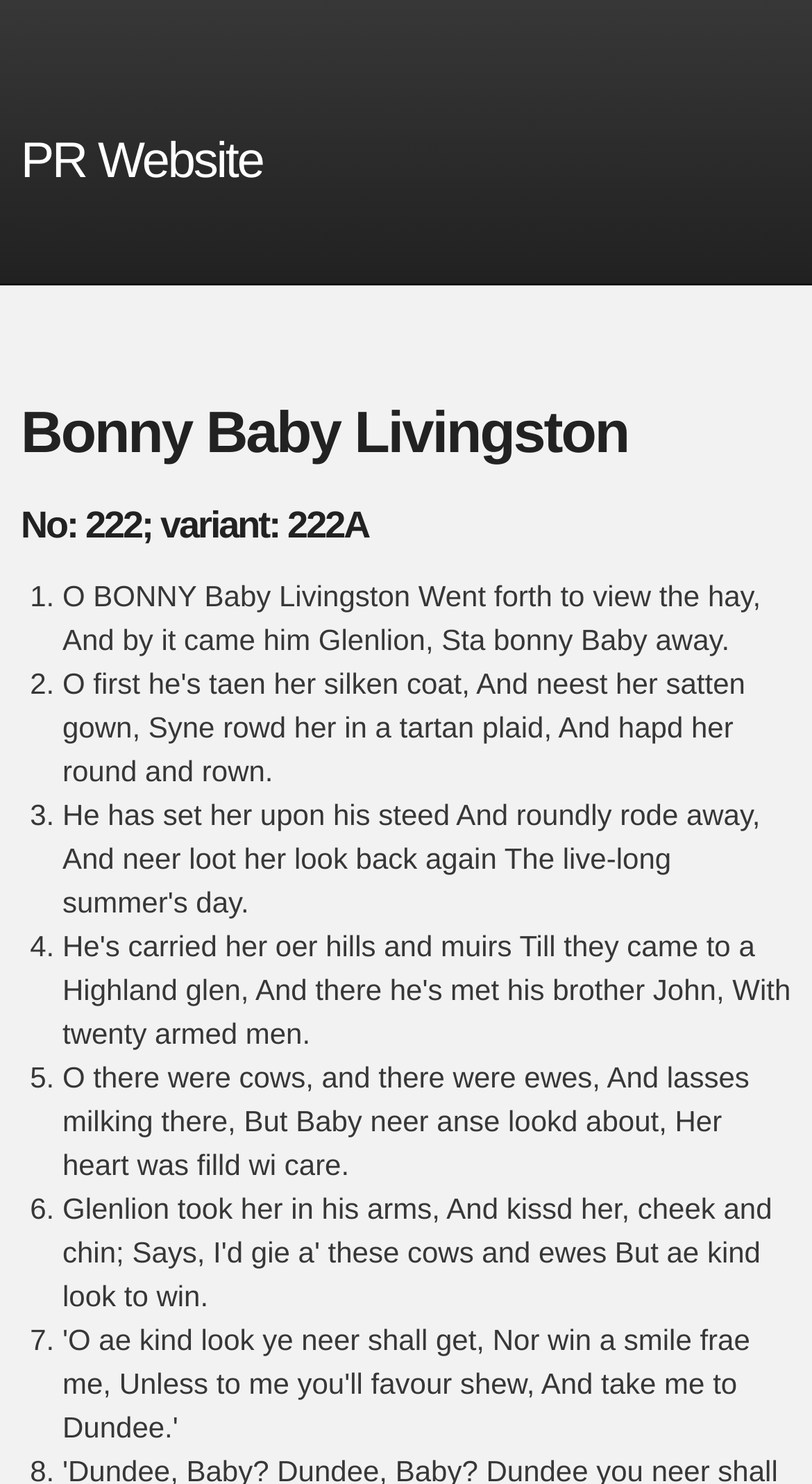What is the first line of the poem?
Give a one-word or short phrase answer based on the image.

O BONNY Baby Livingston Went forth to view the hay, And by it came him Glenlion, Sta bonny Baby away.